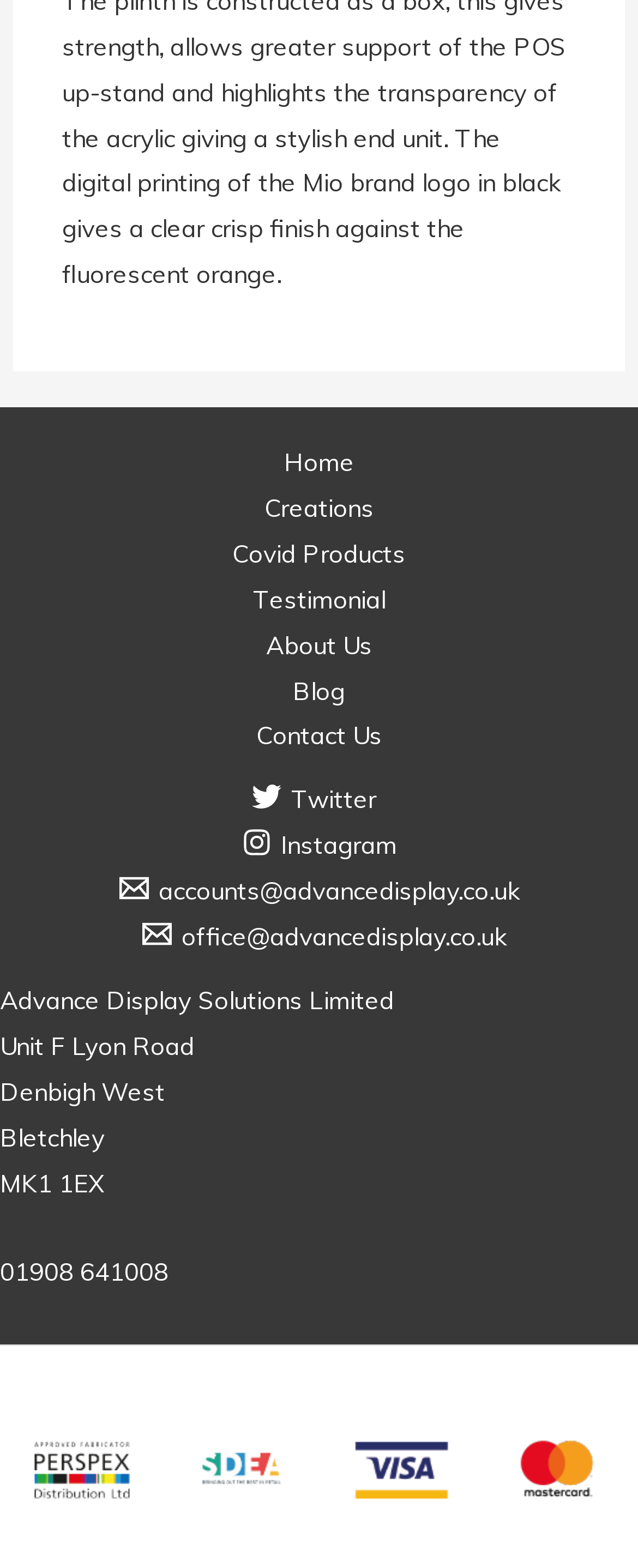What is the phone number?
Using the picture, provide a one-word or short phrase answer.

01908 641008